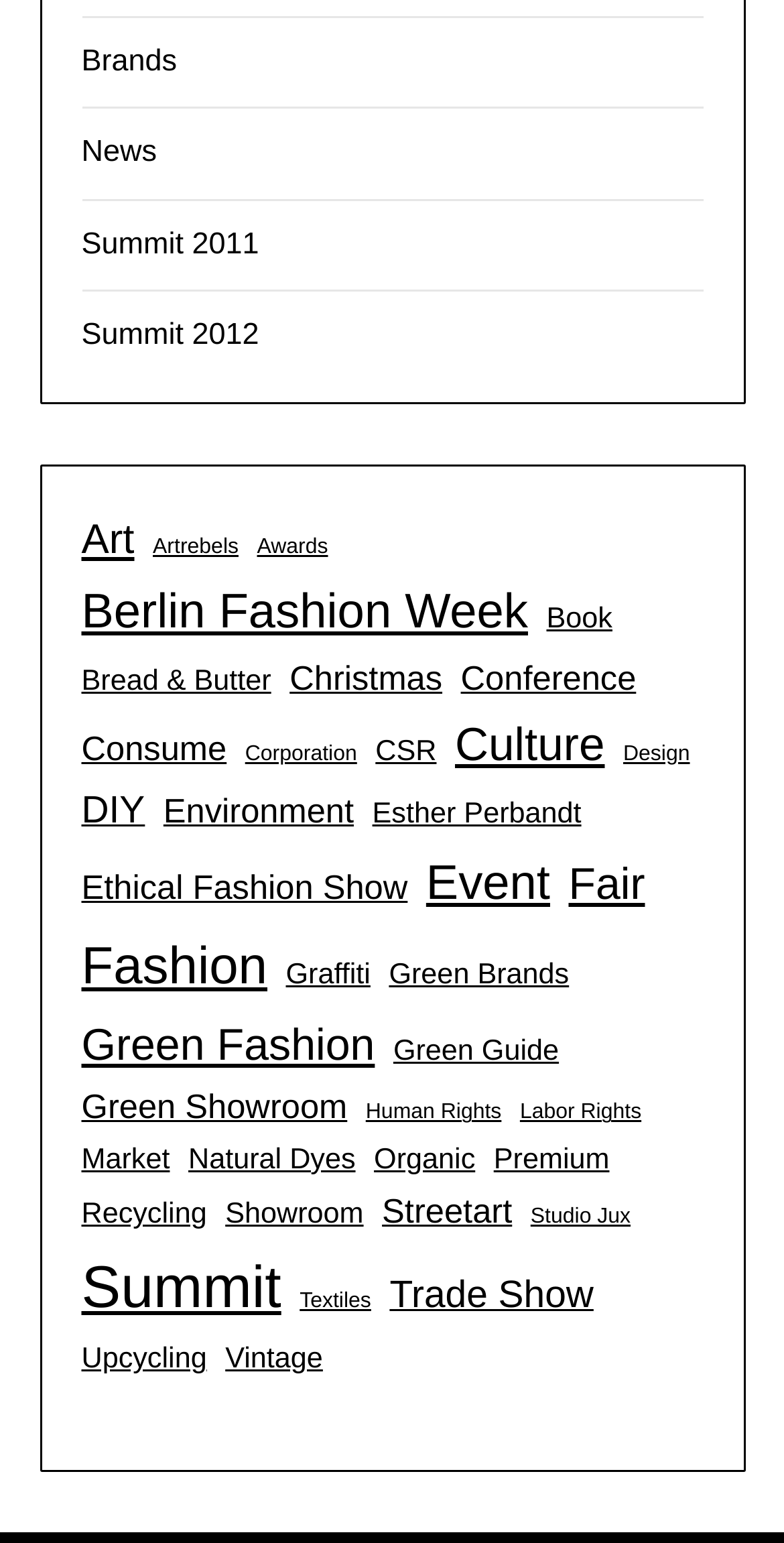Respond to the question below with a concise word or phrase:
What is the topic of the first link on the webpage?

Brands